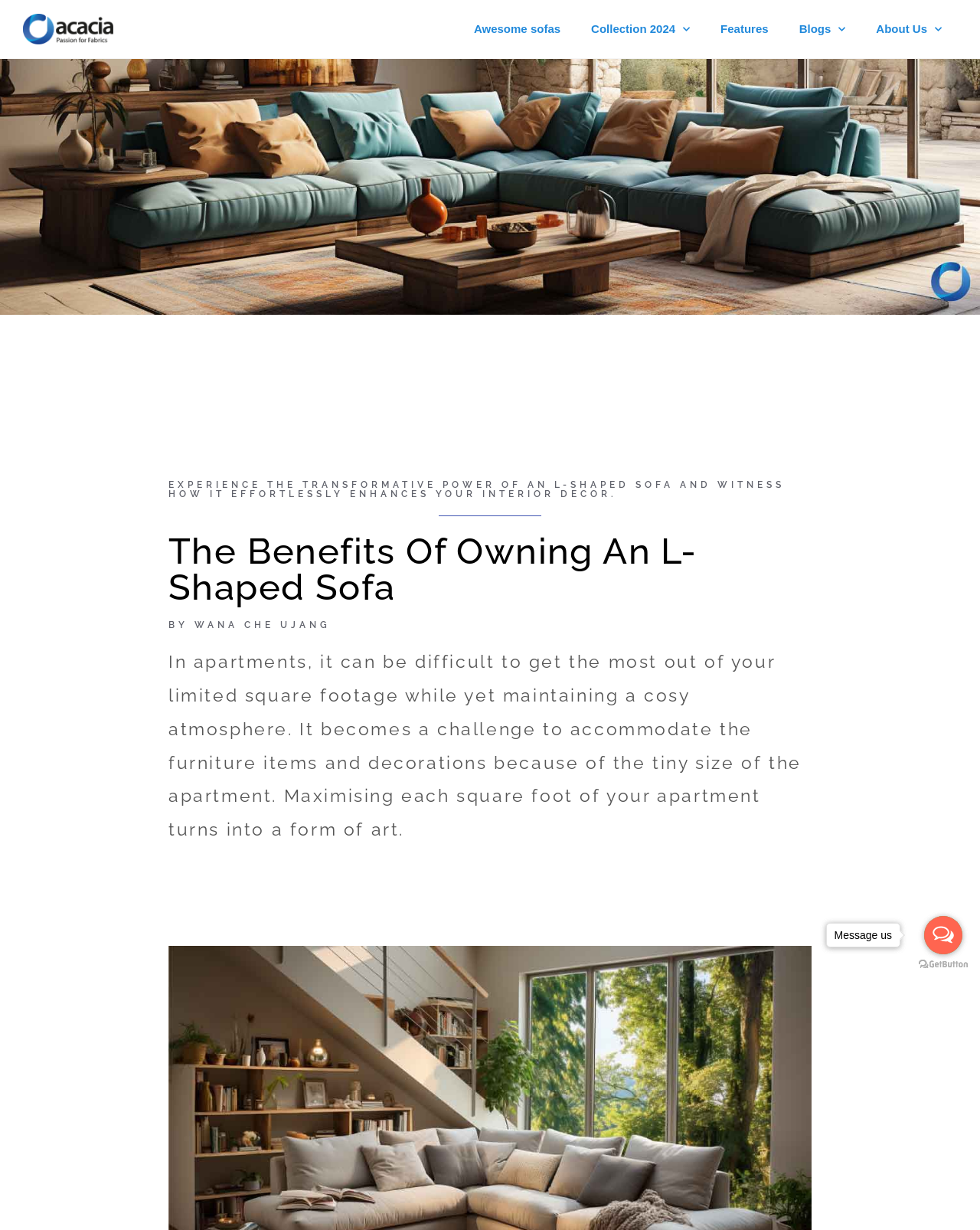Identify the bounding box coordinates of the region that should be clicked to execute the following instruction: "Explore women's shirts".

None